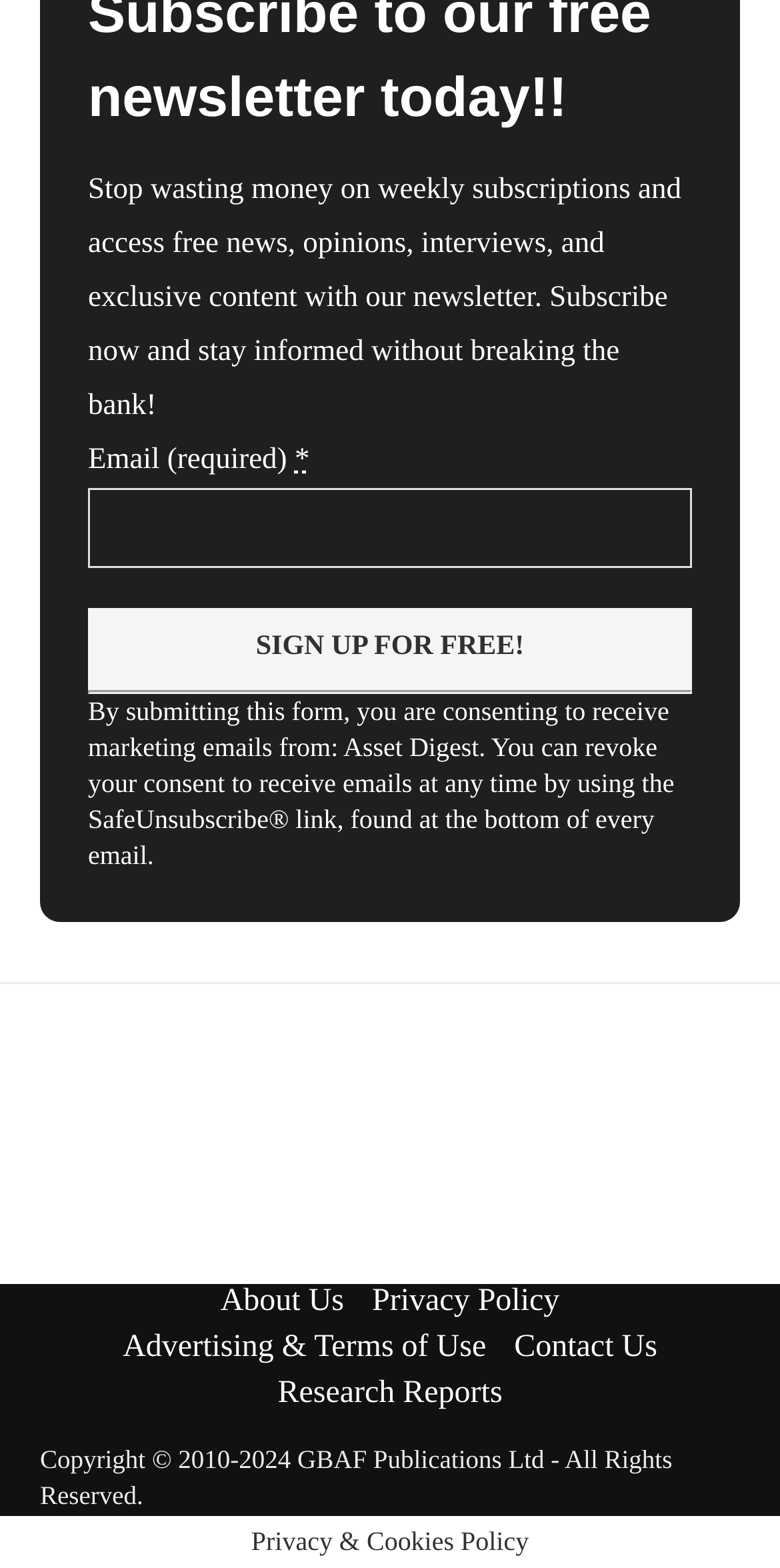What is the purpose of the newsletter?
Please answer the question with a single word or phrase, referencing the image.

Access free news and exclusive content